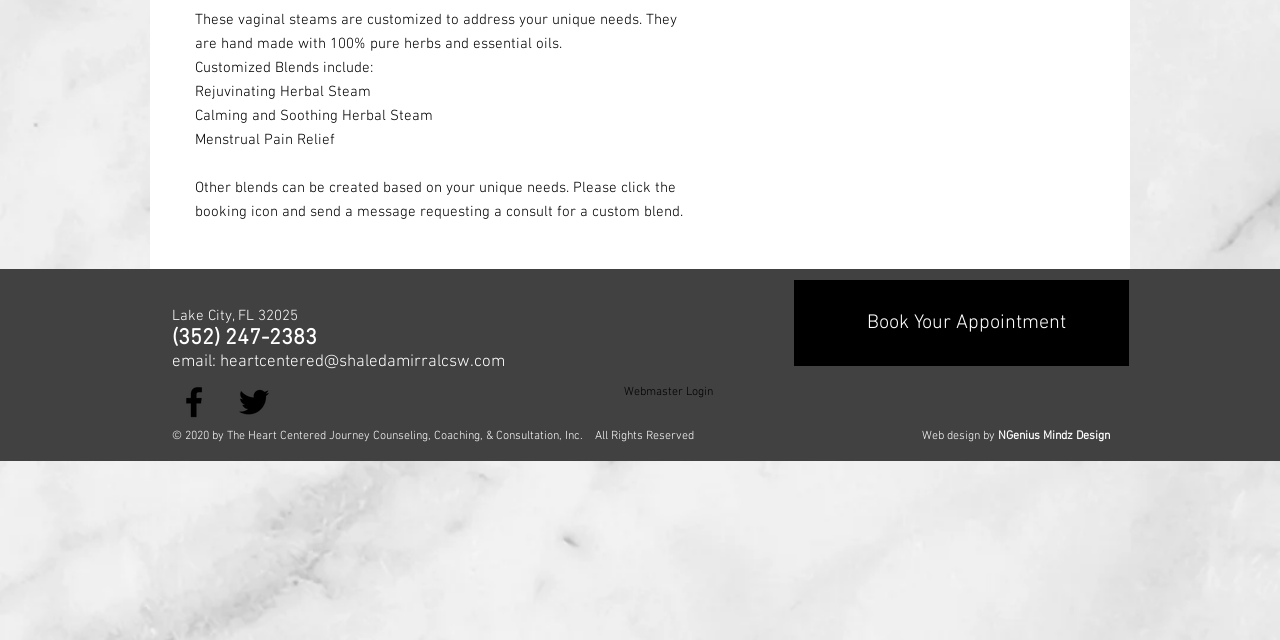Given the webpage screenshot, identify the bounding box of the UI element that matches this description: "email: heartcentered@shaledamirralcsw.com".

[0.134, 0.551, 0.395, 0.582]